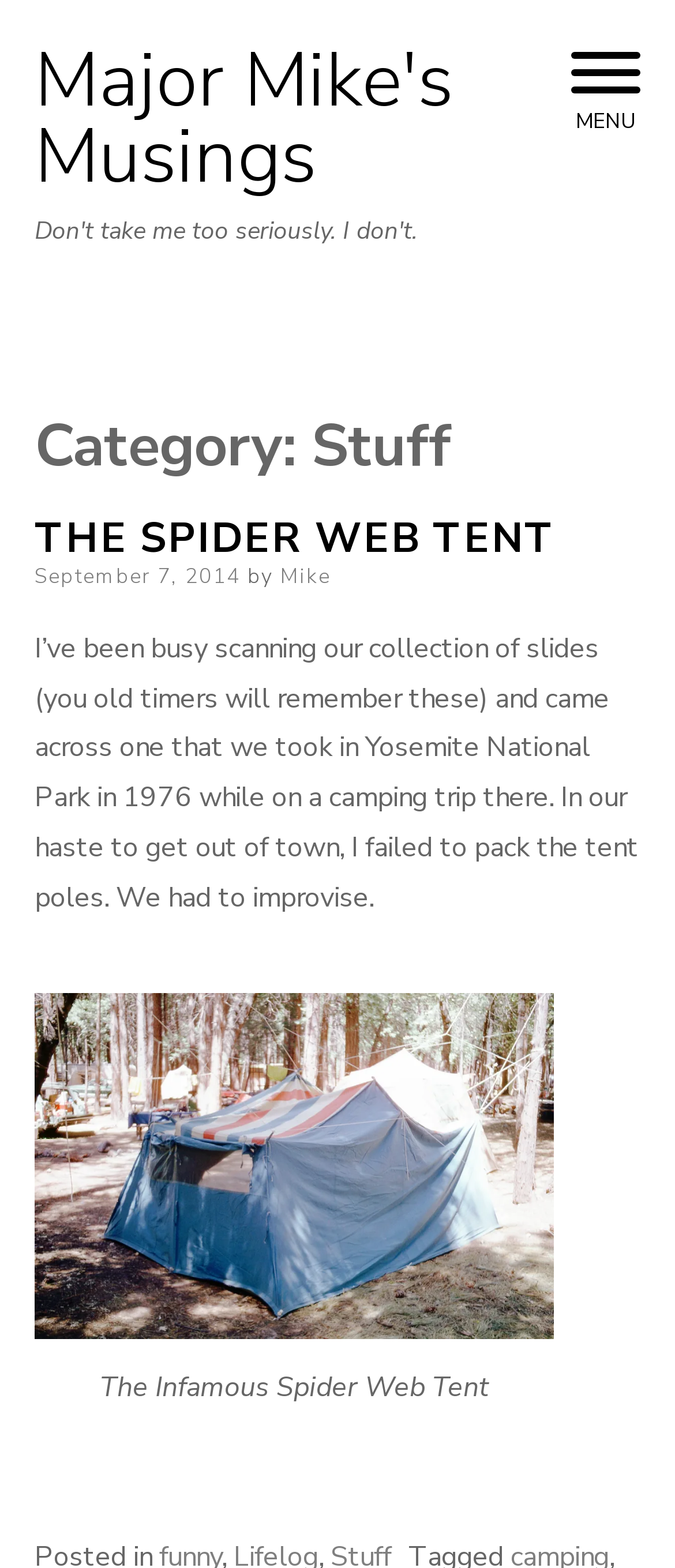Examine the image and give a thorough answer to the following question:
What is the category of the current post?

I determined the answer by looking at the heading 'Category: Stuff' which is a child element of the root element.